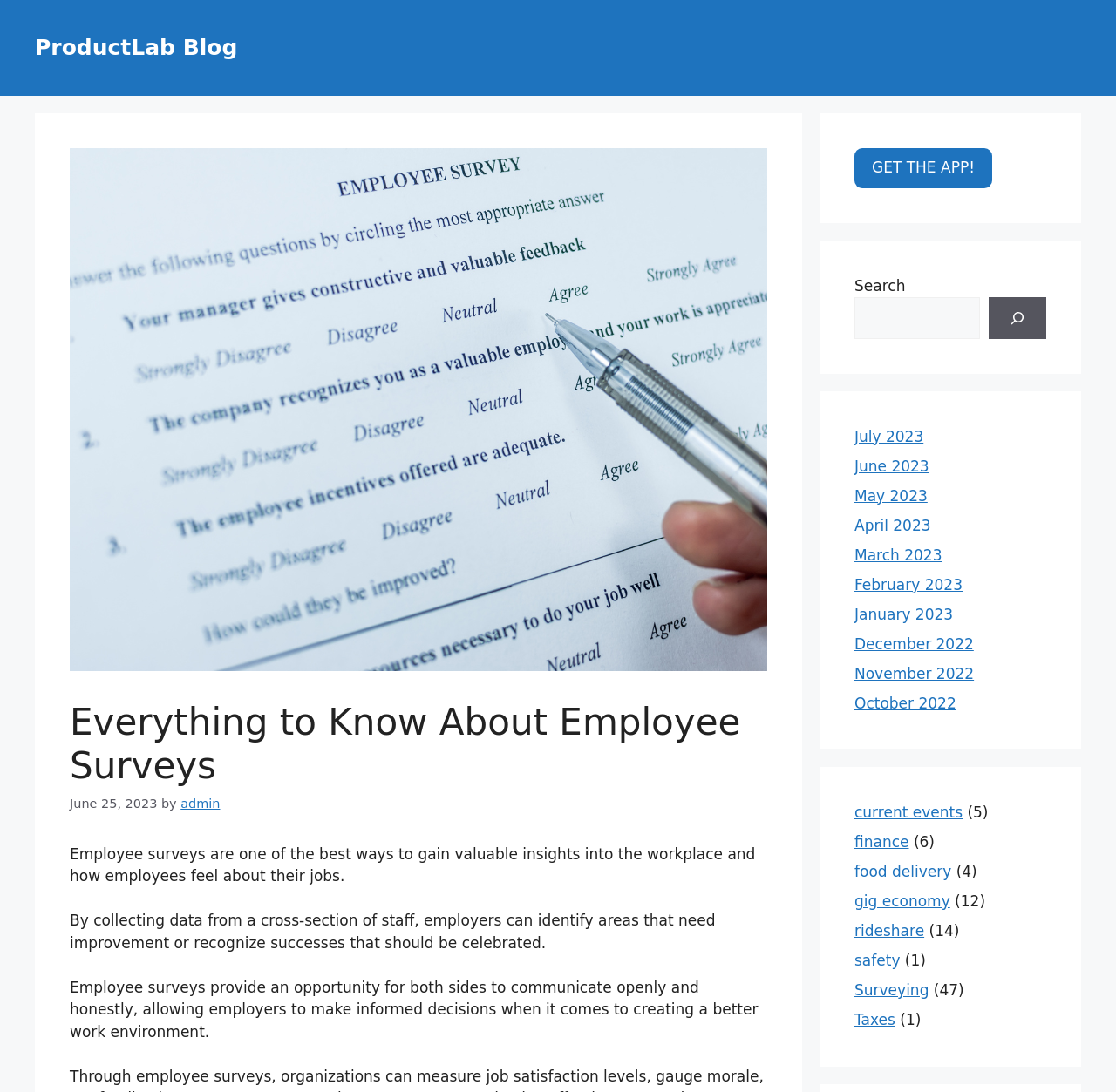Please determine the bounding box coordinates of the element's region to click in order to carry out the following instruction: "Search for something". The coordinates should be four float numbers between 0 and 1, i.e., [left, top, right, bottom].

[0.766, 0.272, 0.938, 0.31]